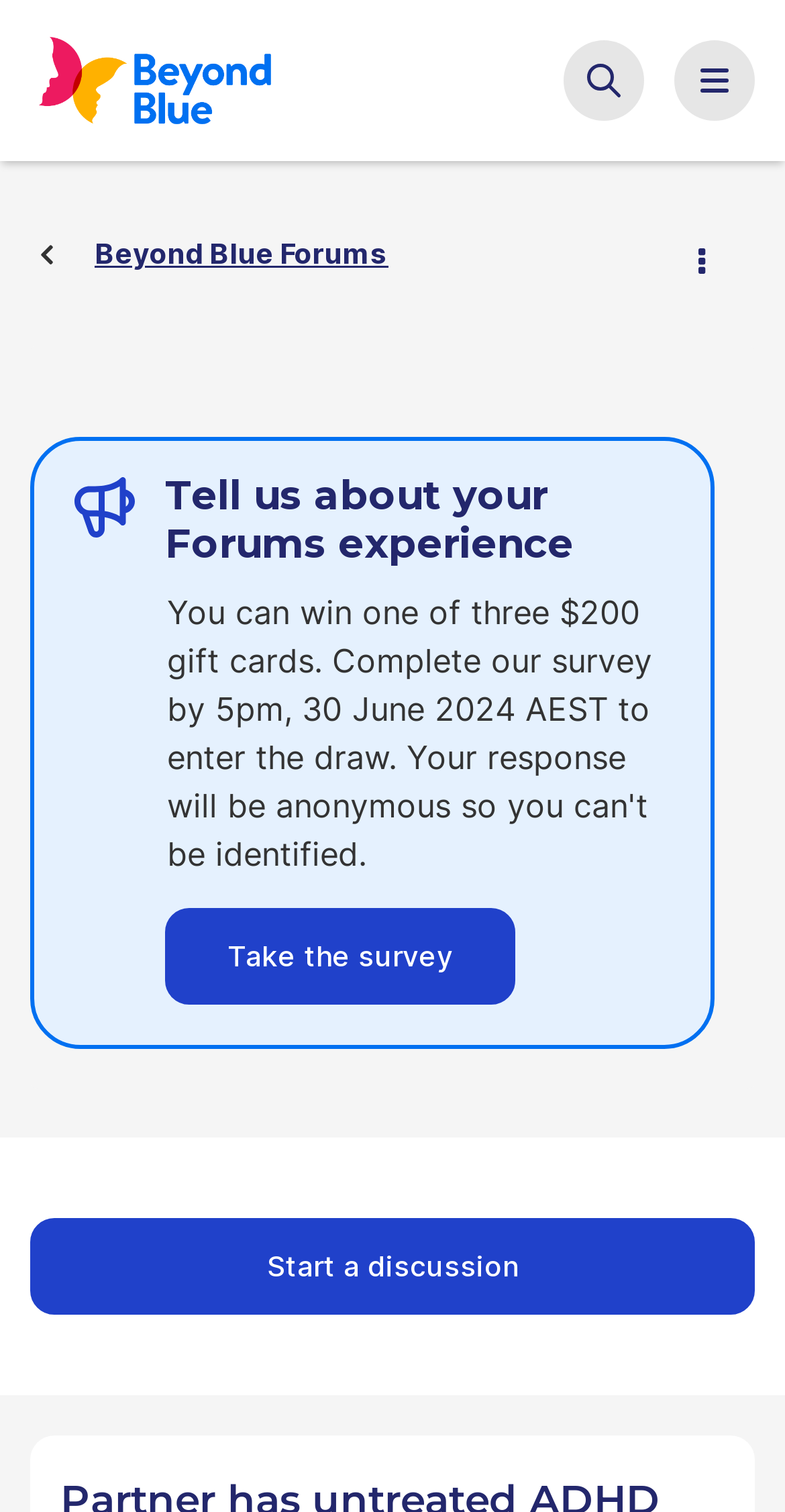What is the purpose of the button at the top right?
Answer briefly with a single word or phrase based on the image.

Options